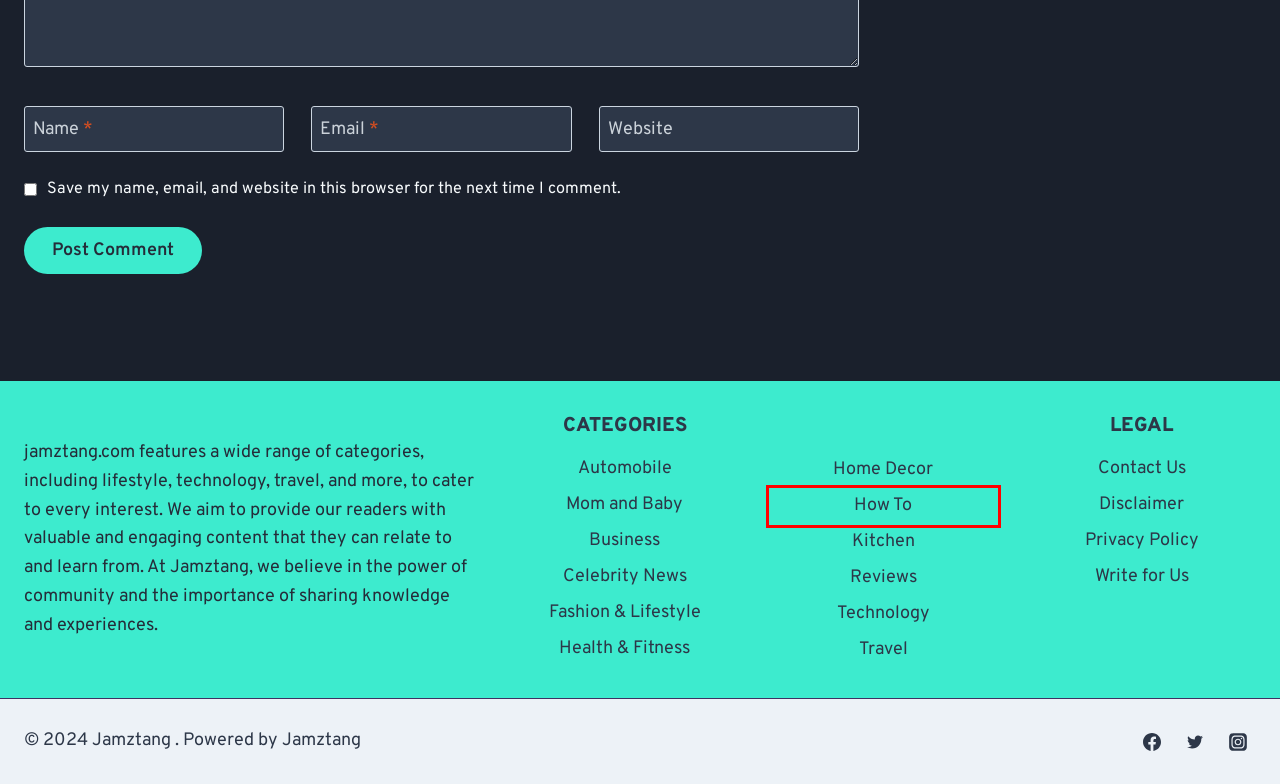You have been given a screenshot of a webpage with a red bounding box around a UI element. Select the most appropriate webpage description for the new webpage that appears after clicking the element within the red bounding box. The choices are:
A. Home Decor Archives - Jamztang
B. How To Archives - Jamztang
C. Mom And Baby Archives - Jamztang
D. Privacy Policy
E. Automobile Archives - Jamztang
F. Travel Archives - Jamztang
G. Contact Us
H. Reviews Archives - Jamztang

B